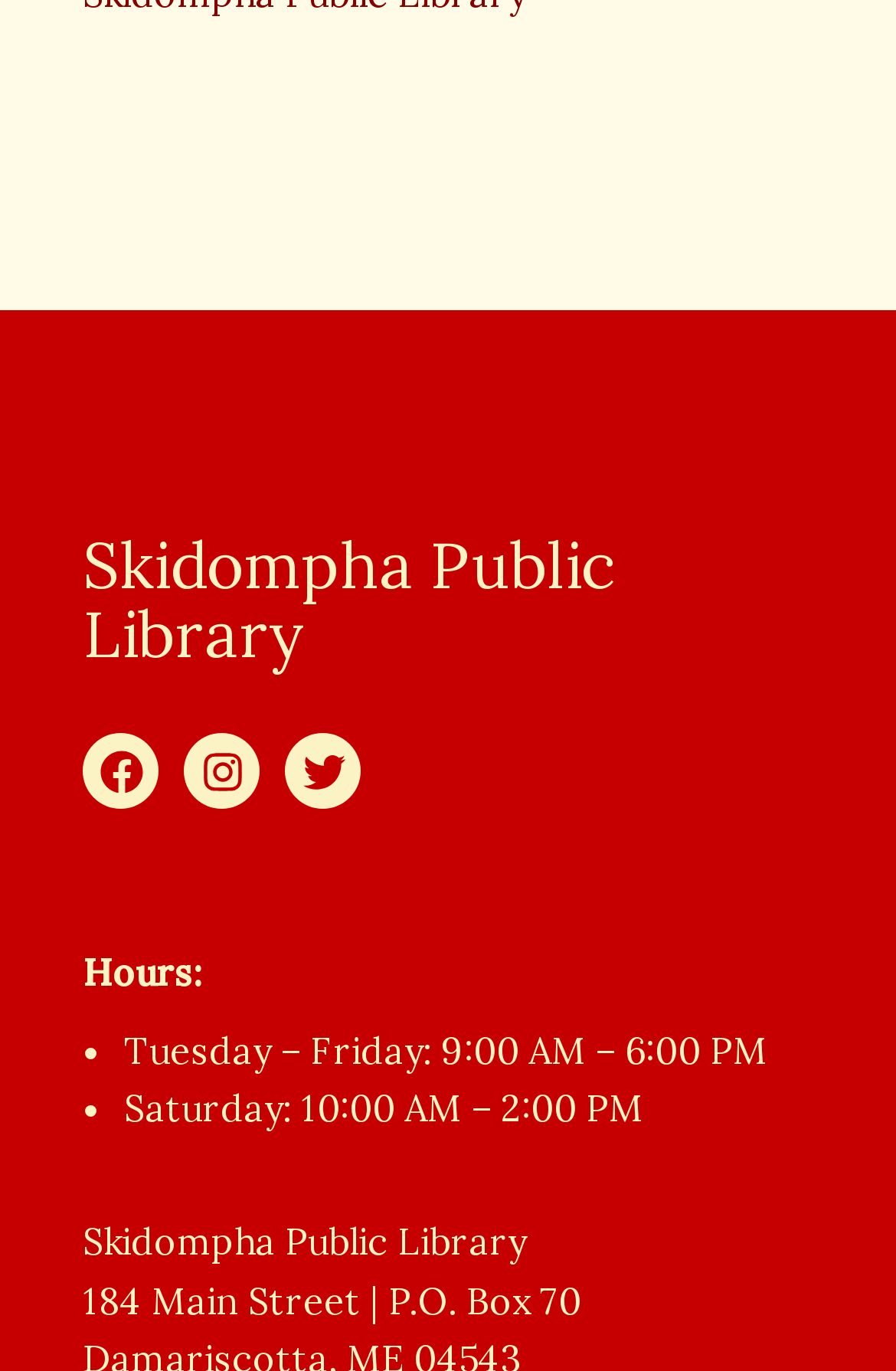Please predict the bounding box coordinates (top-left x, top-left y, bottom-right x, bottom-right y) for the UI element in the screenshot that fits the description: Skidompha Public Library

[0.092, 0.381, 0.687, 0.493]